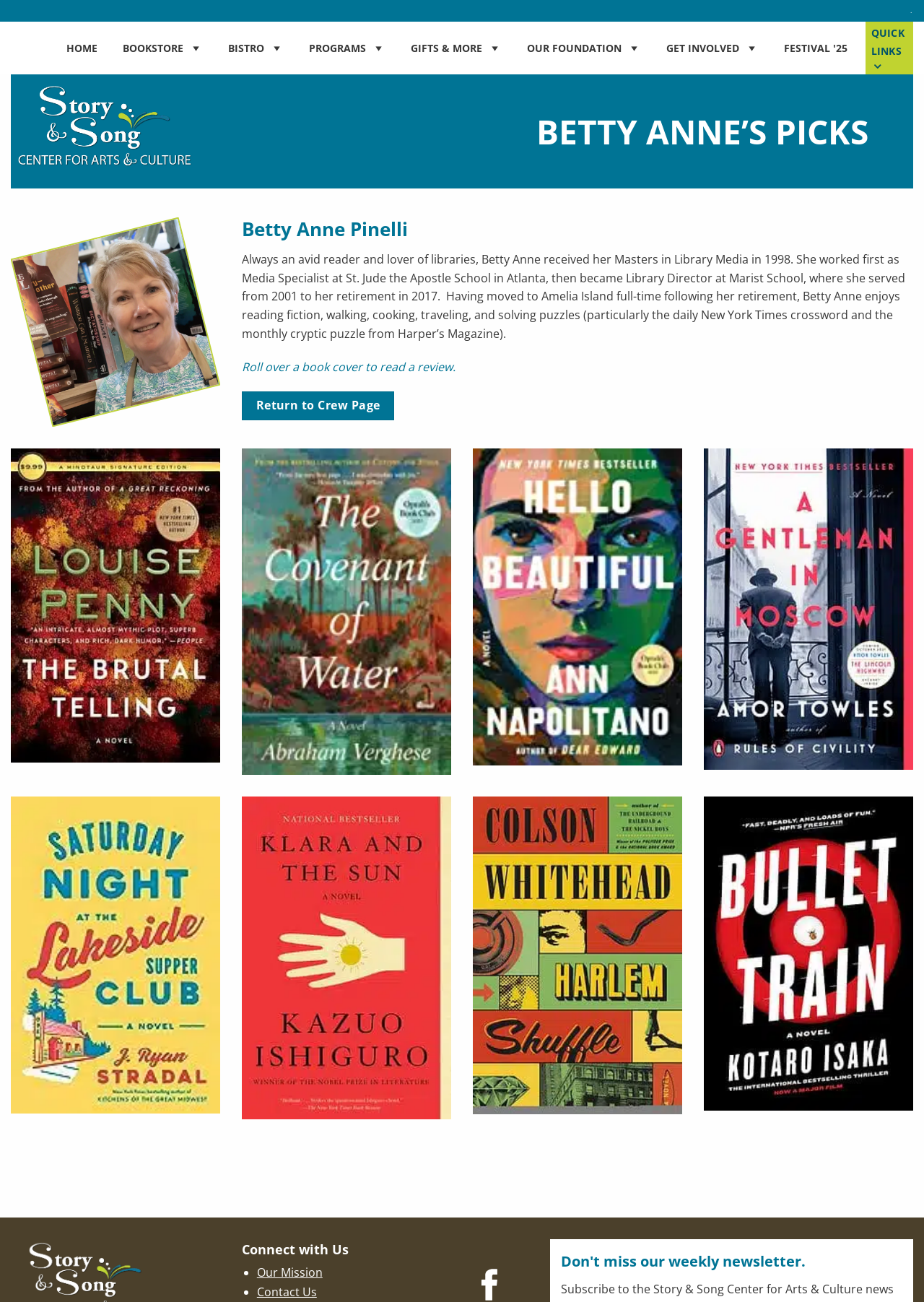Locate the bounding box coordinates of the area that needs to be clicked to fulfill the following instruction: "Read about Betty Anne Pinelli". The coordinates should be in the format of four float numbers between 0 and 1, namely [left, top, right, bottom].

[0.262, 0.167, 0.988, 0.185]